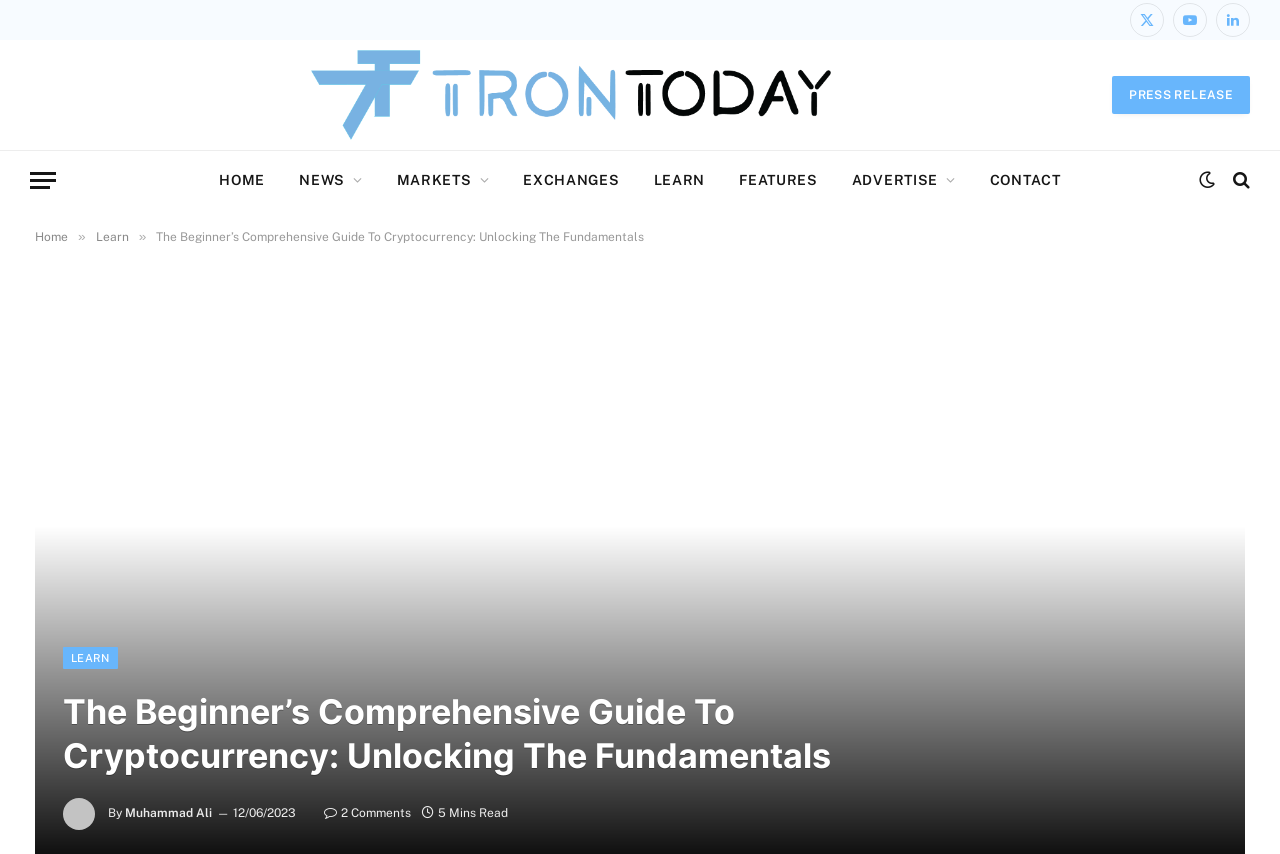Identify the bounding box coordinates for the element that needs to be clicked to fulfill this instruction: "Click on Twitter". Provide the coordinates in the format of four float numbers between 0 and 1: [left, top, right, bottom].

[0.883, 0.004, 0.909, 0.043]